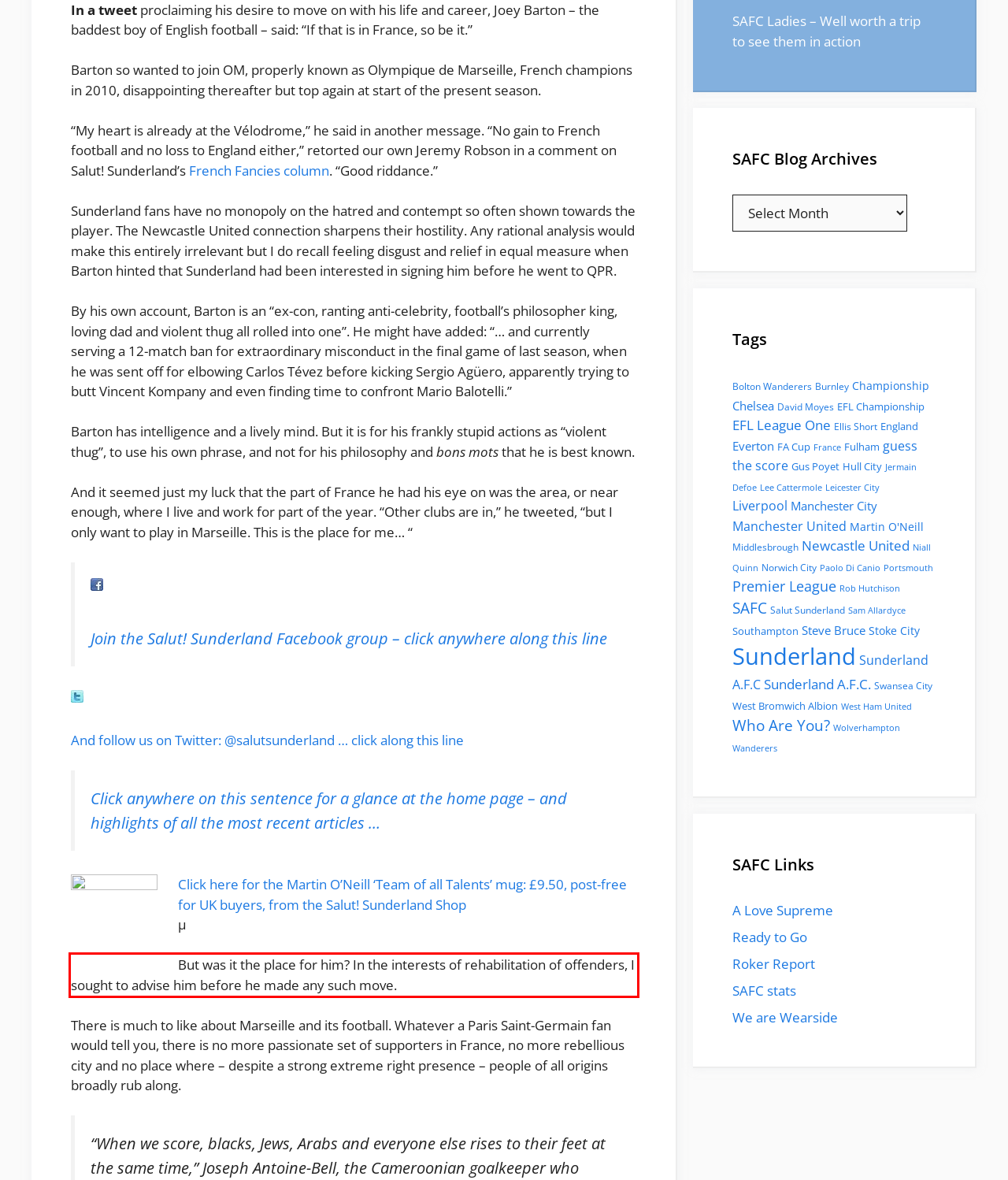You have a screenshot of a webpage with a UI element highlighted by a red bounding box. Use OCR to obtain the text within this highlighted area.

But was it the place for him? In the interests of rehabilitation of offenders, I sought to advise him before he made any such move.